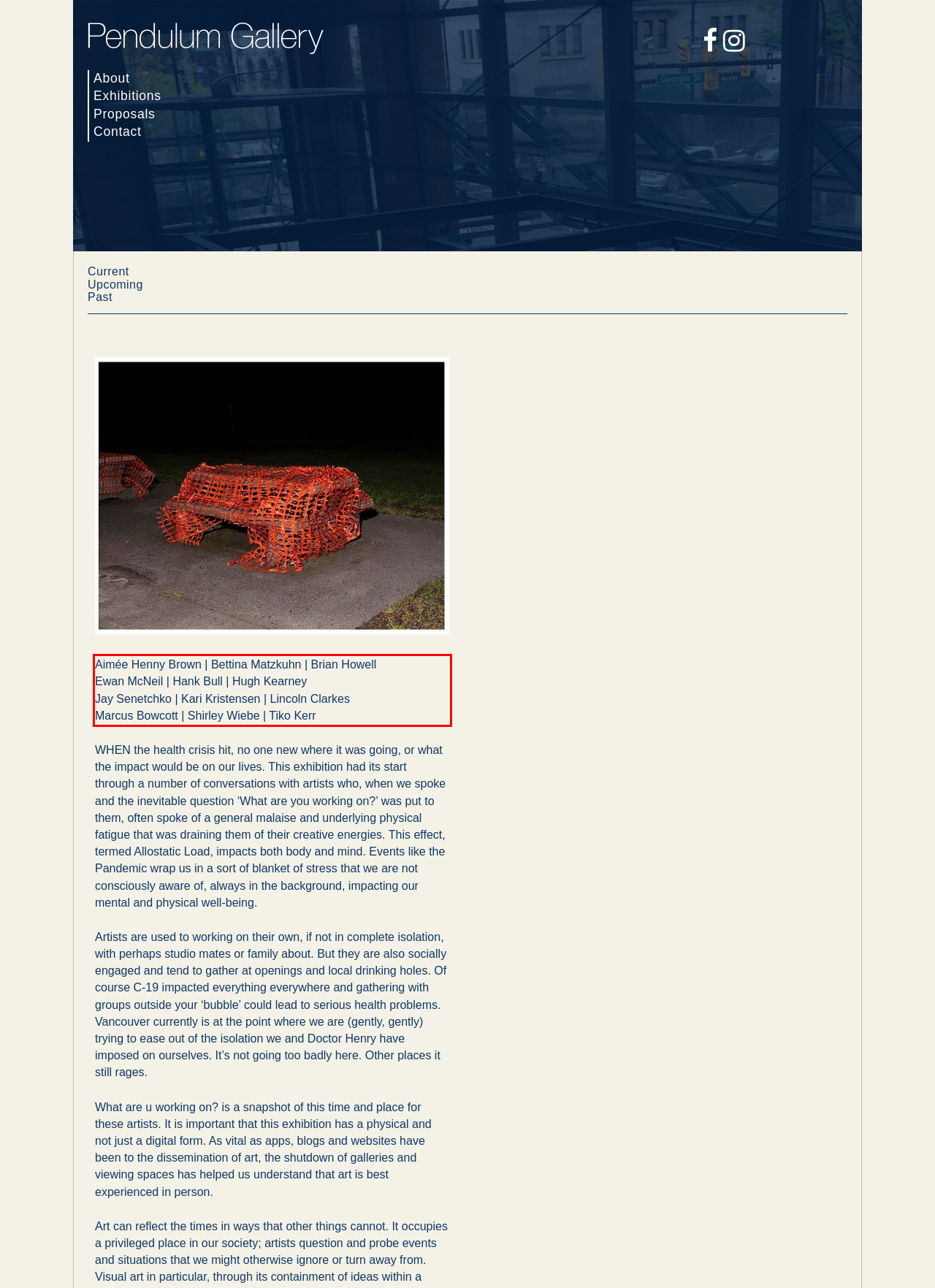Please take the screenshot of the webpage, find the red bounding box, and generate the text content that is within this red bounding box.

Aimée Henny Brown | Bettina Matzkuhn | Brian Howell Ewan McNeil | Hank Bull | Hugh Kearney Jay Senetchko | Kari Kristensen | Lincoln Clarkes Marcus Bowcott | Shirley Wiebe | Tiko Kerr